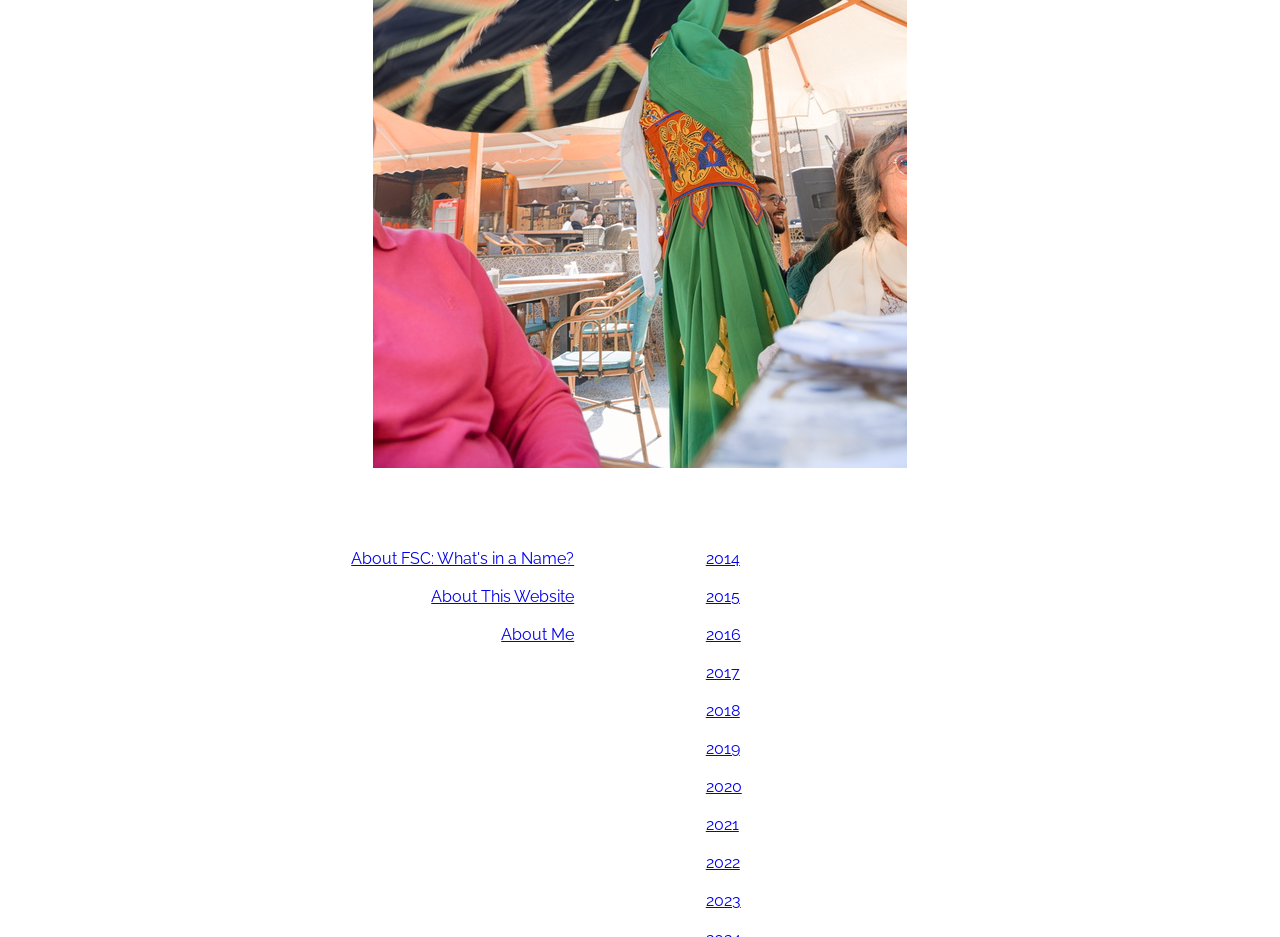Please determine the bounding box coordinates, formatted as (top-left x, top-left y, bottom-right x, bottom-right y), with all values as floating point numbers between 0 and 1. Identify the bounding box of the region described as: 2018

[0.551, 0.748, 0.578, 0.769]